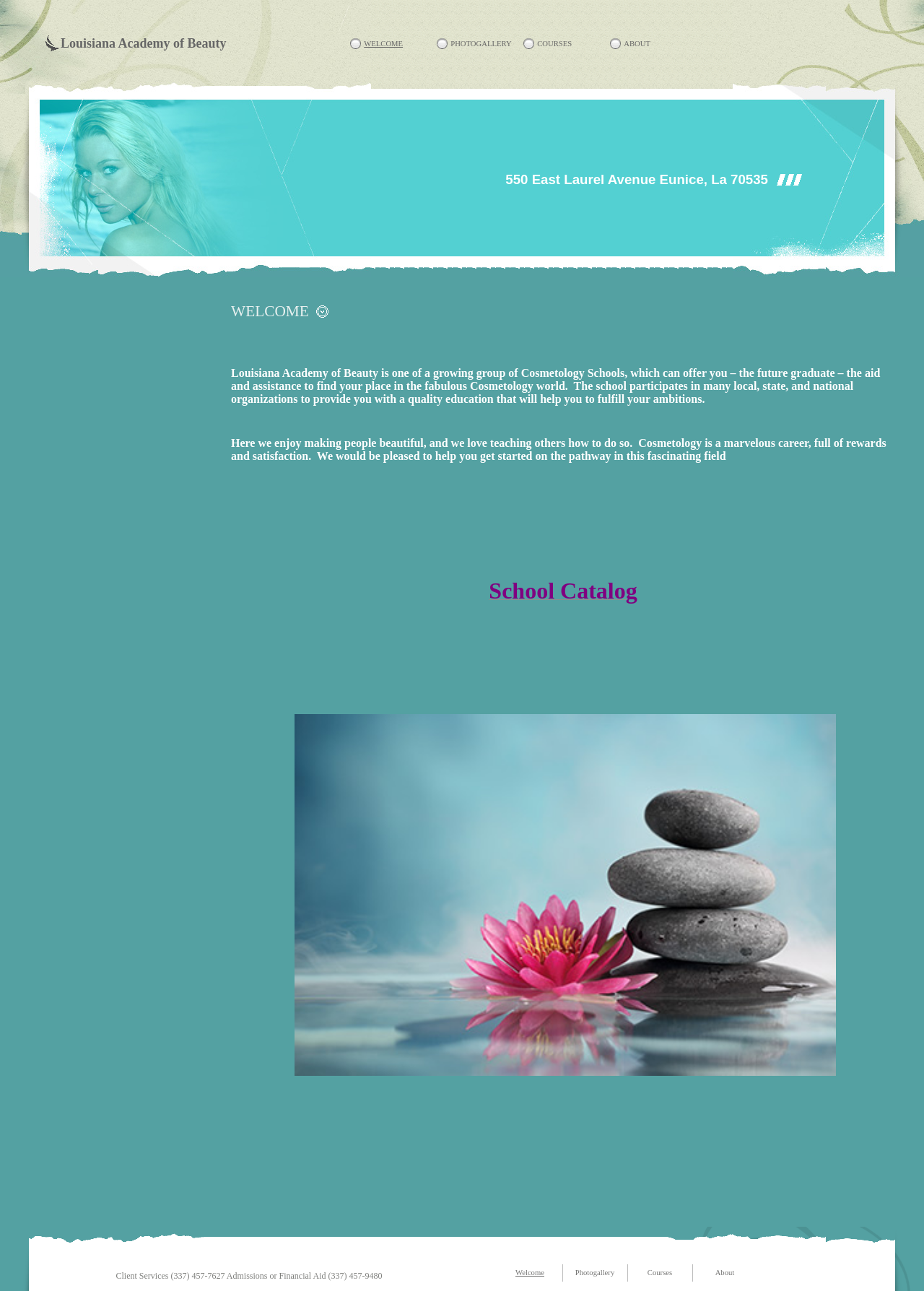Determine the bounding box coordinates for the region that must be clicked to execute the following instruction: "view School Catalog".

[0.25, 0.215, 1.0, 0.95]